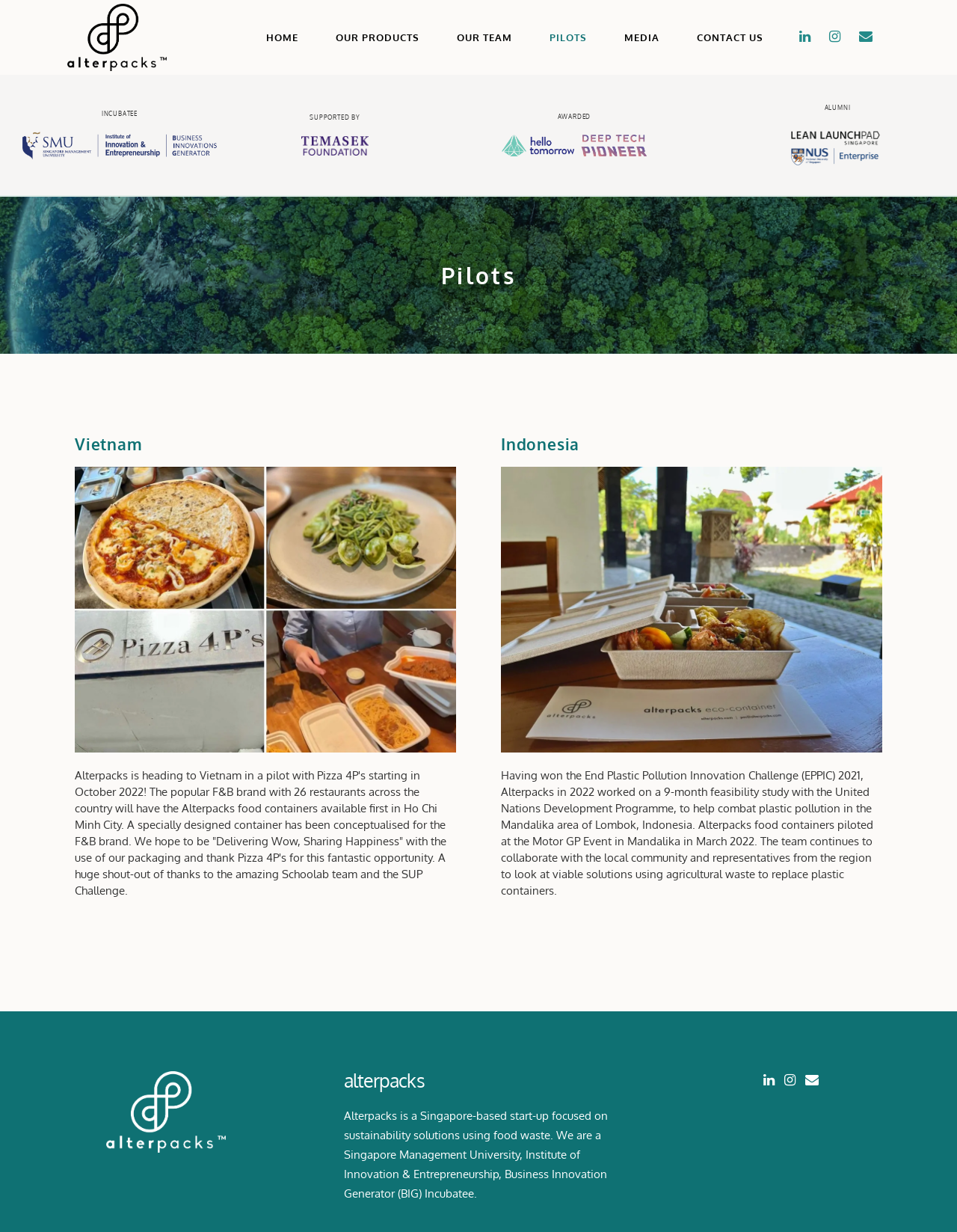How many links are there in the top navigation bar?
Based on the image, answer the question in a detailed manner.

I found the answer by counting the link elements in the top navigation bar, which are 'HOME', 'OUR PRODUCTS', 'OUR TEAM', 'PILOTS', 'MEDIA', and 'CONTACT US'.